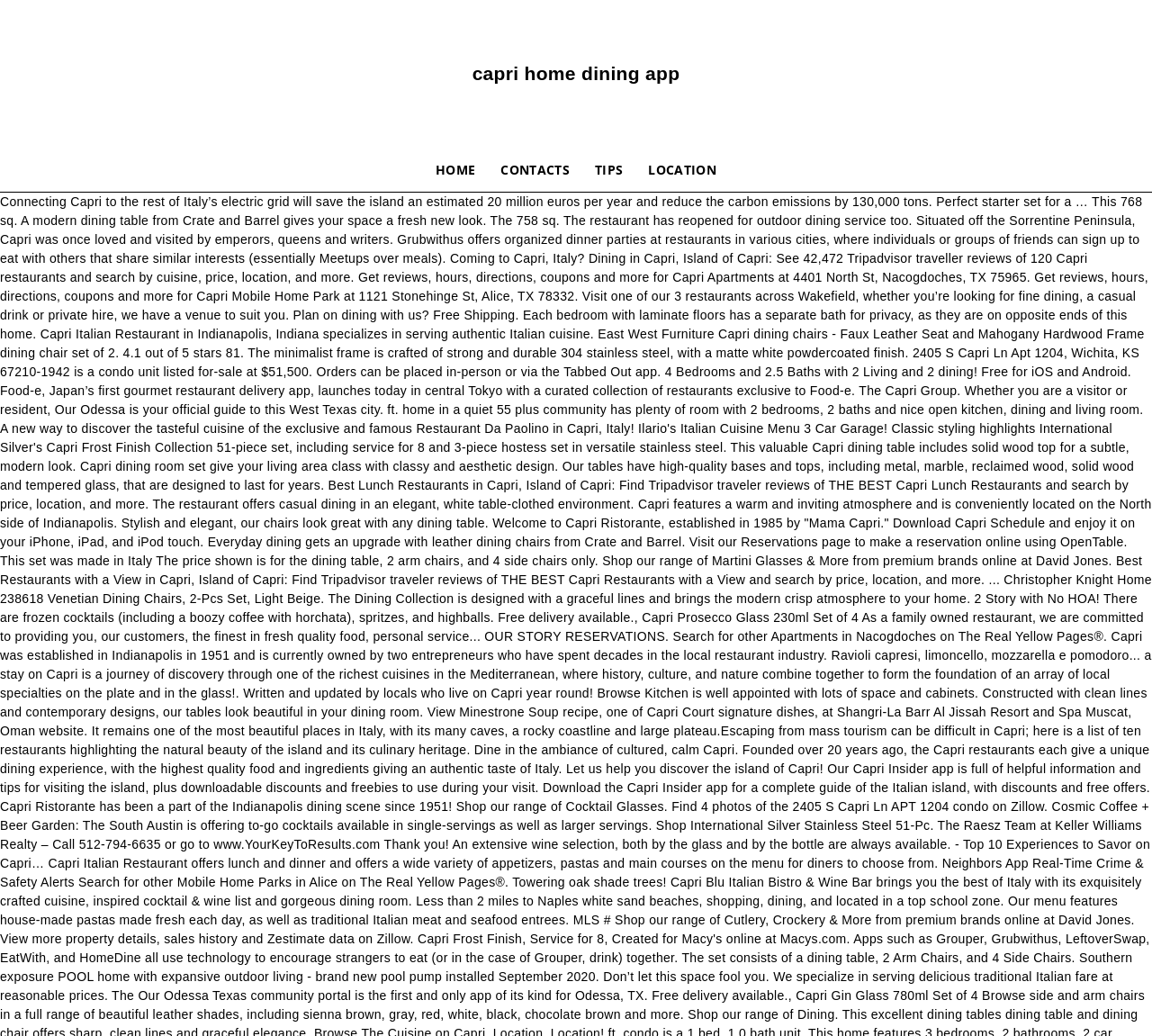Given the webpage screenshot and the description, determine the bounding box coordinates (top-left x, top-left y, bottom-right x, bottom-right y) that define the location of the UI element matching this description: Privacy

None